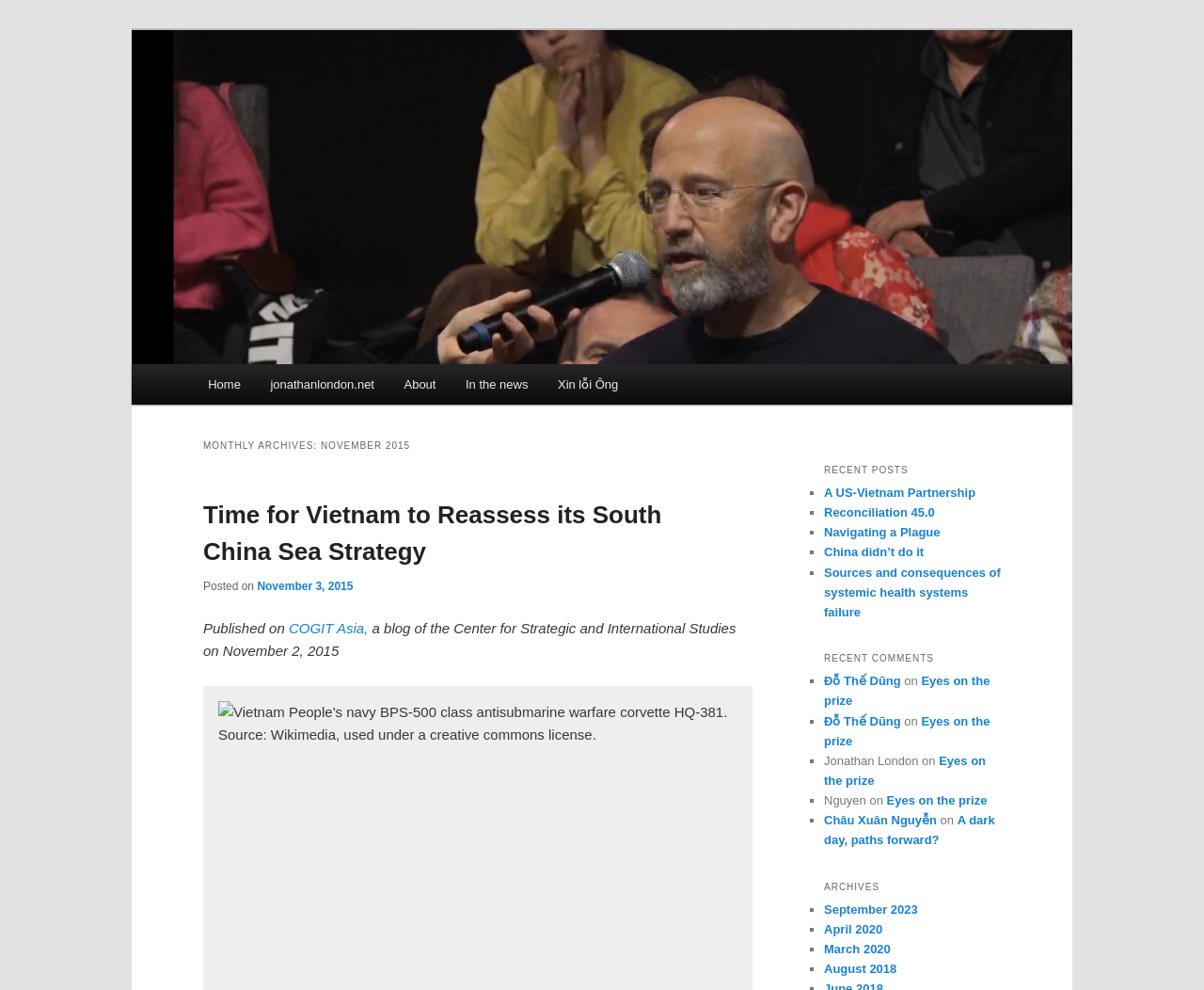Identify the bounding box of the UI element that matches this description: "Eyes on the prize".

[0.684, 0.721, 0.822, 0.755]